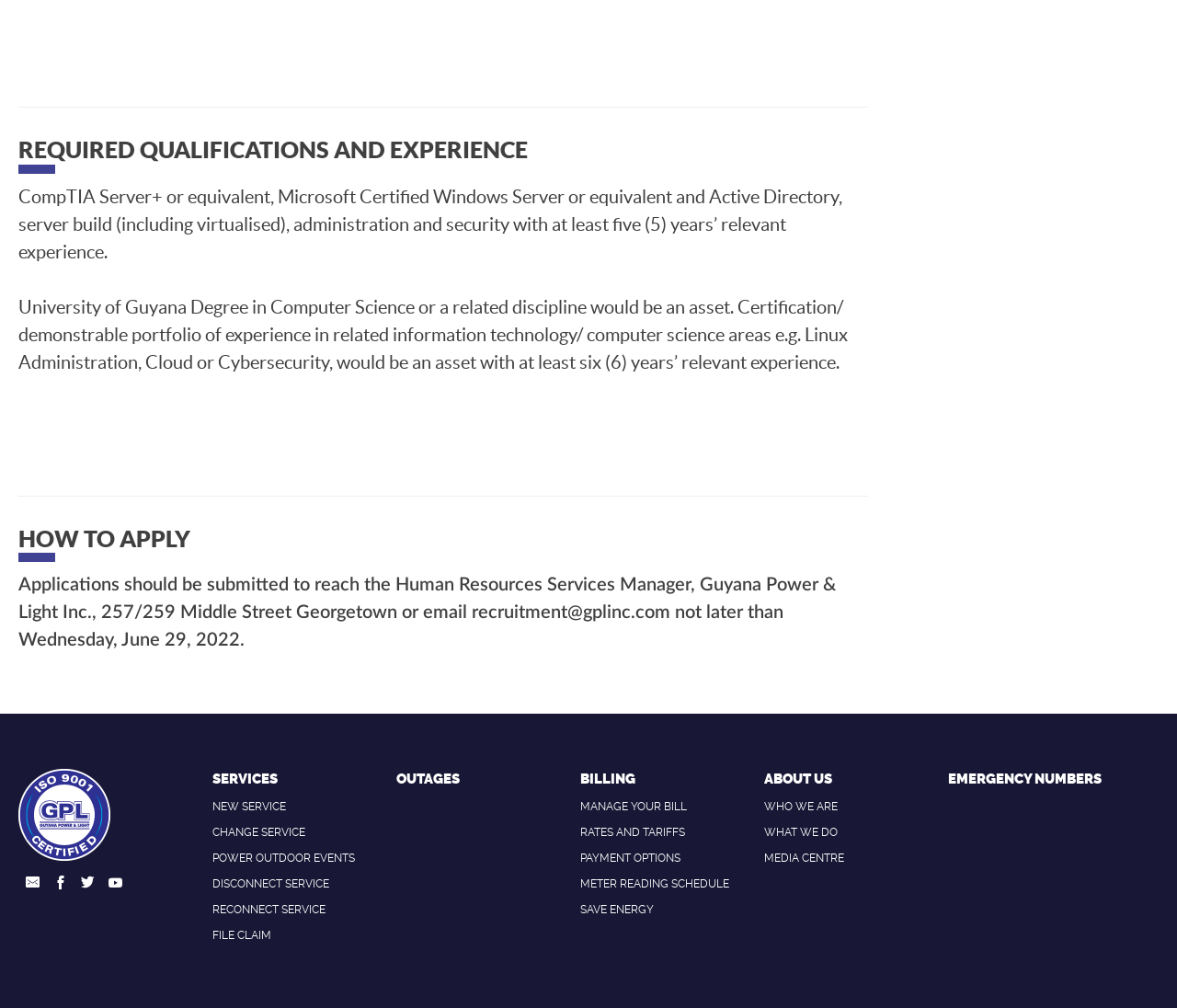Can you show the bounding box coordinates of the region to click on to complete the task described in the instruction: "Click on 'SERVICES'"?

[0.18, 0.764, 0.236, 0.781]